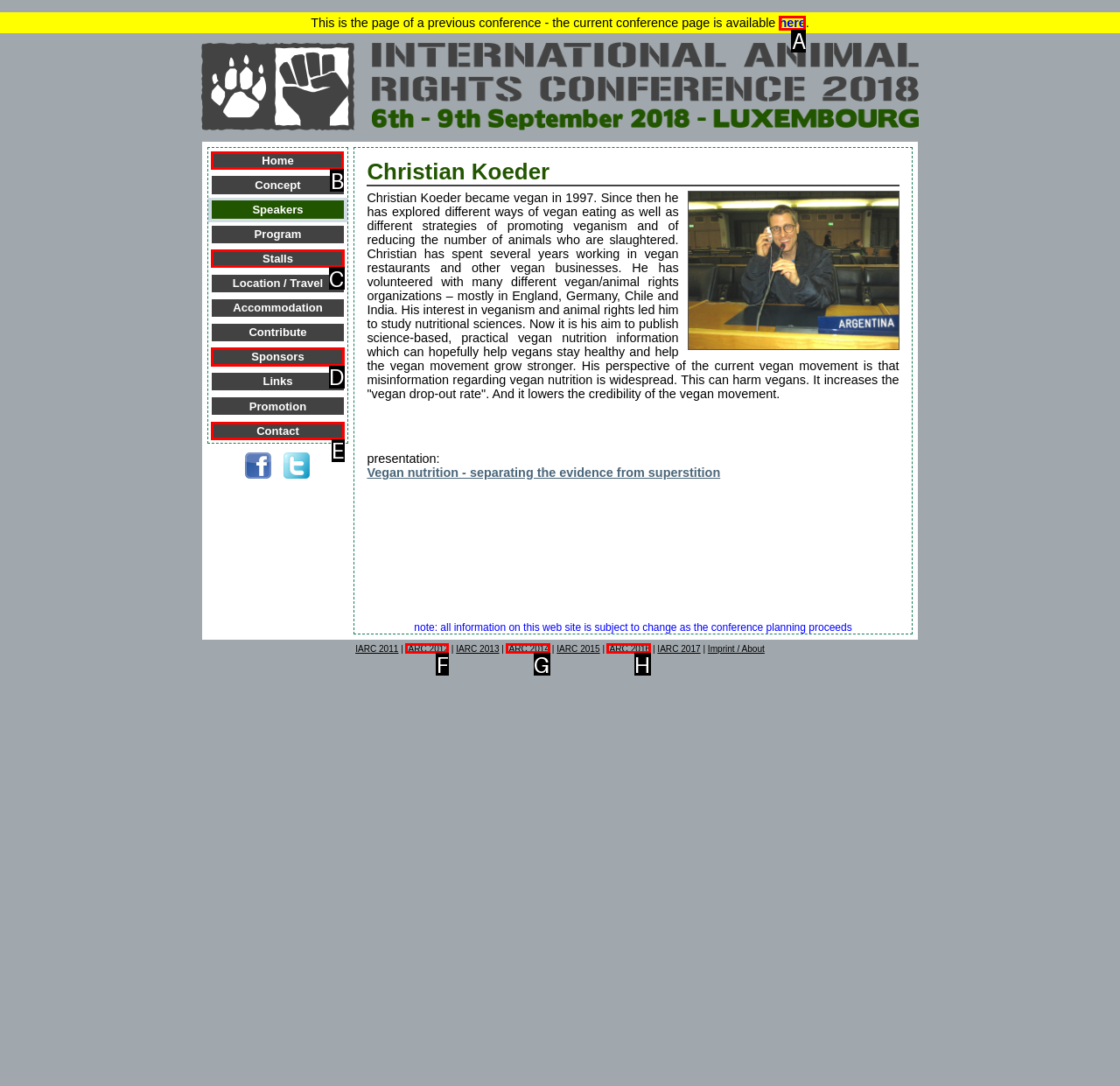Choose the letter that corresponds to the correct button to accomplish the task: visit the Home page
Reply with the letter of the correct selection only.

B